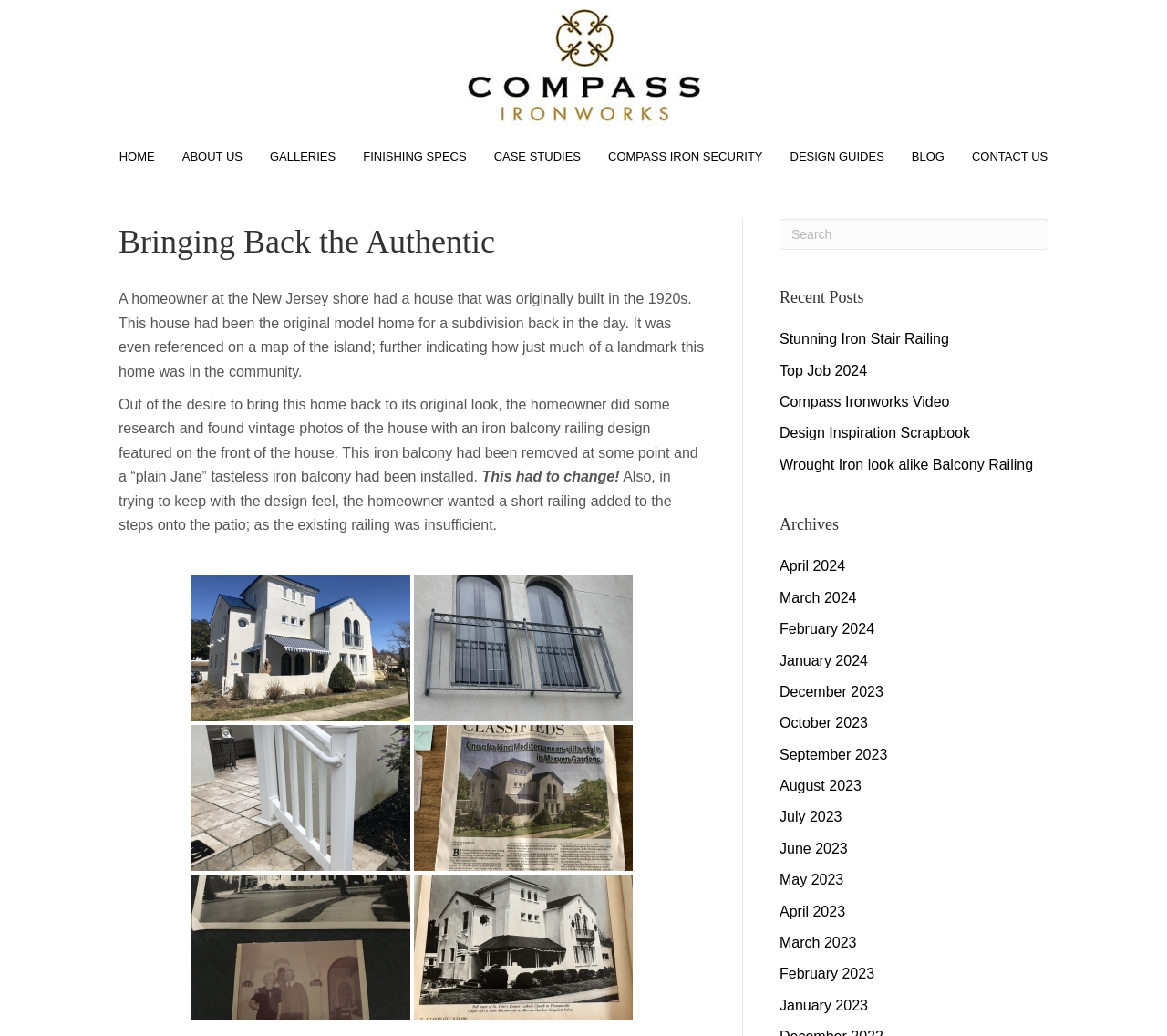Locate the bounding box coordinates of the clickable part needed for the task: "Search for something".

[0.668, 0.211, 0.898, 0.241]